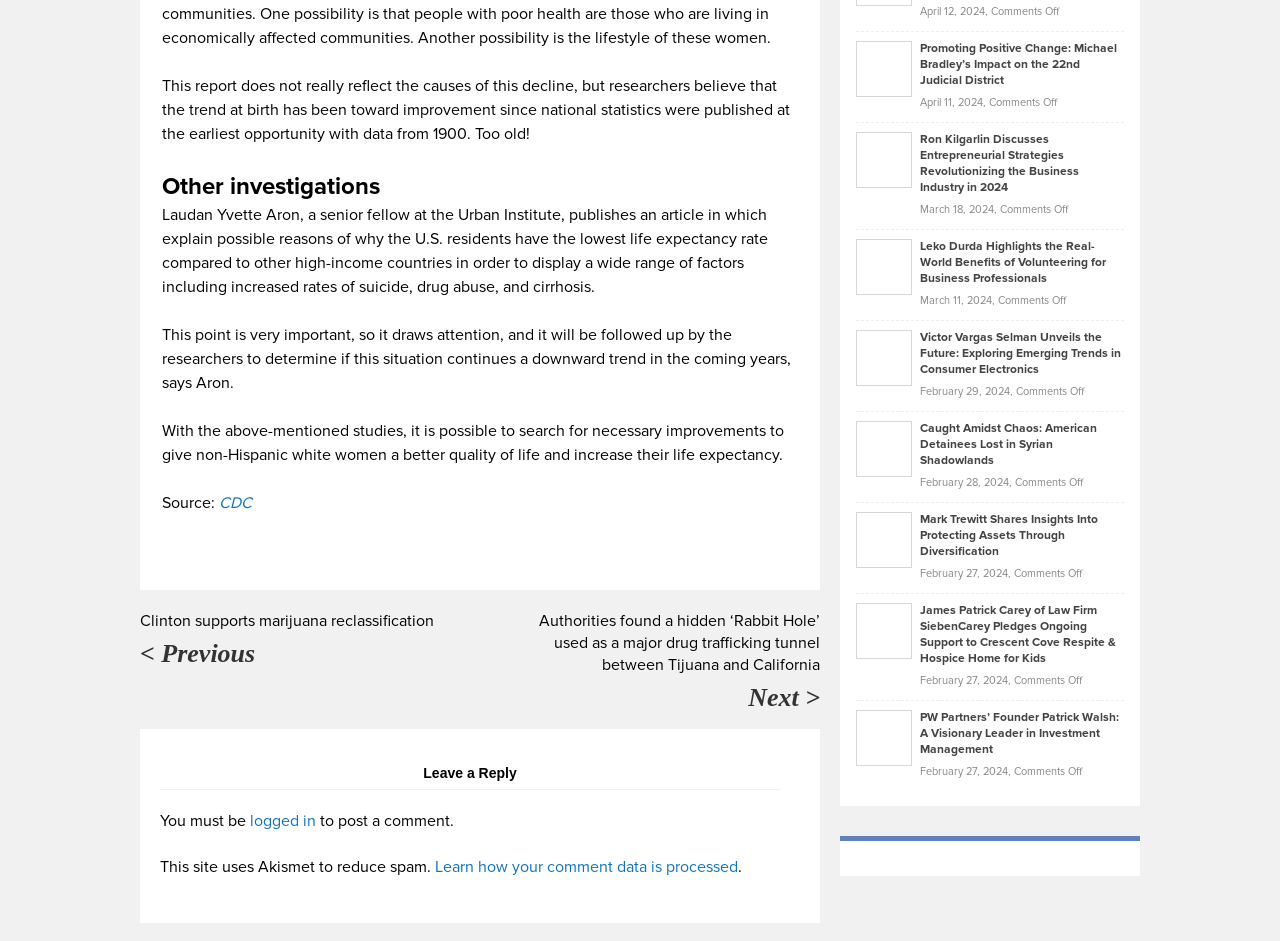How many comments are on the latest article?
Refer to the screenshot and answer in one word or phrase.

Comments Off